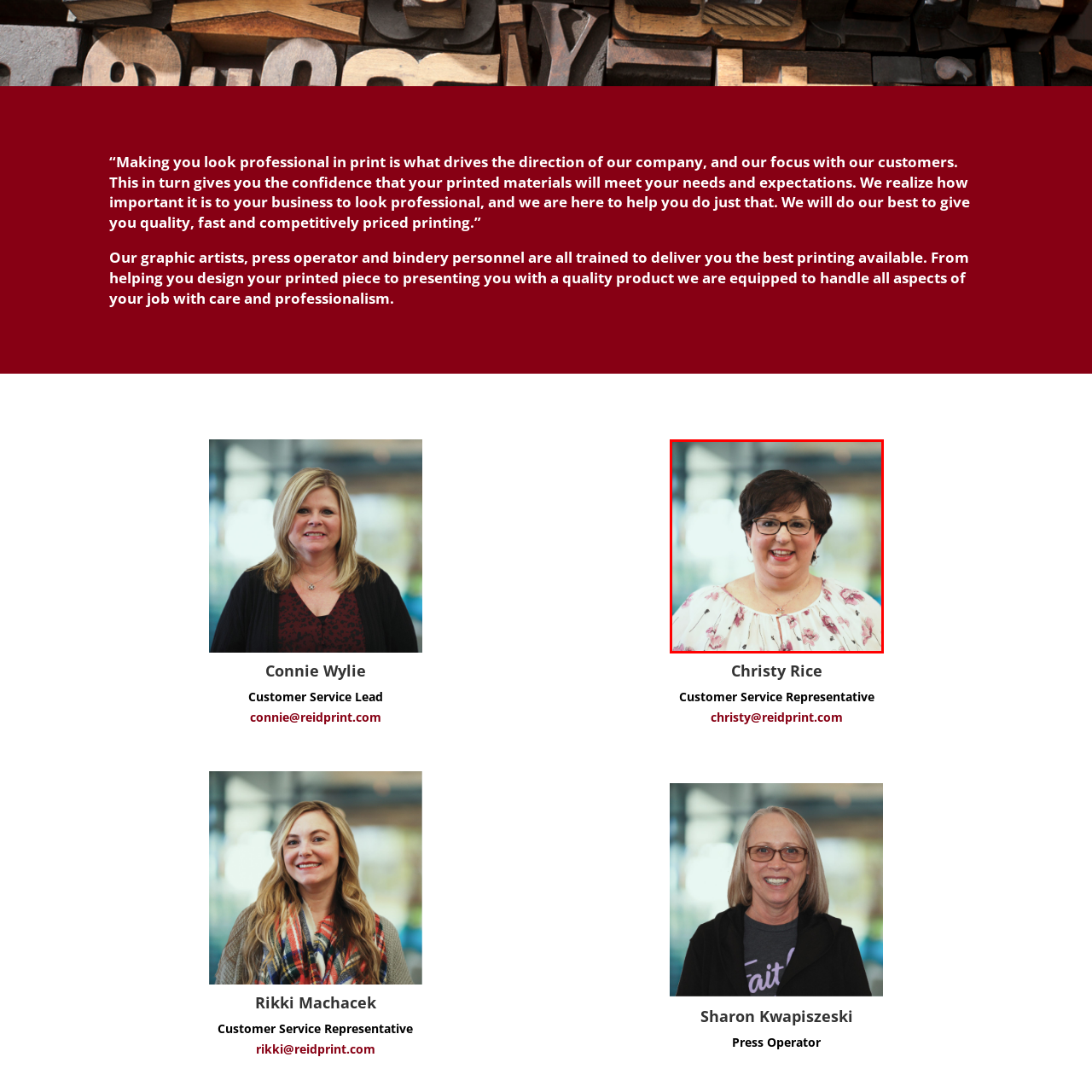What is the pattern on Christy Rice's blouse?
Analyze the image within the red frame and provide a concise answer using only one word or a short phrase.

floral